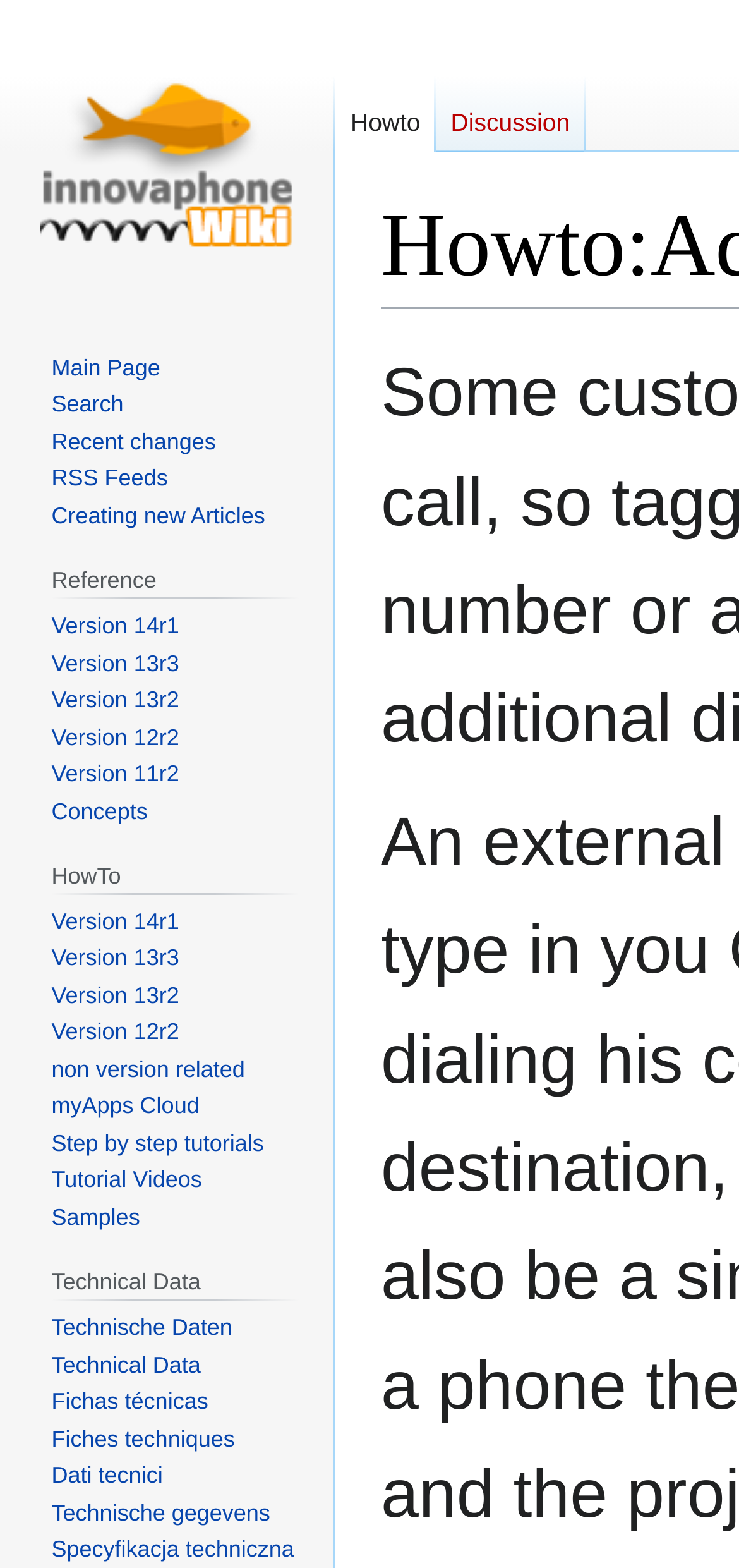Please locate the bounding box coordinates of the element that should be clicked to complete the given instruction: "Visit the main page".

[0.021, 0.0, 0.431, 0.193]